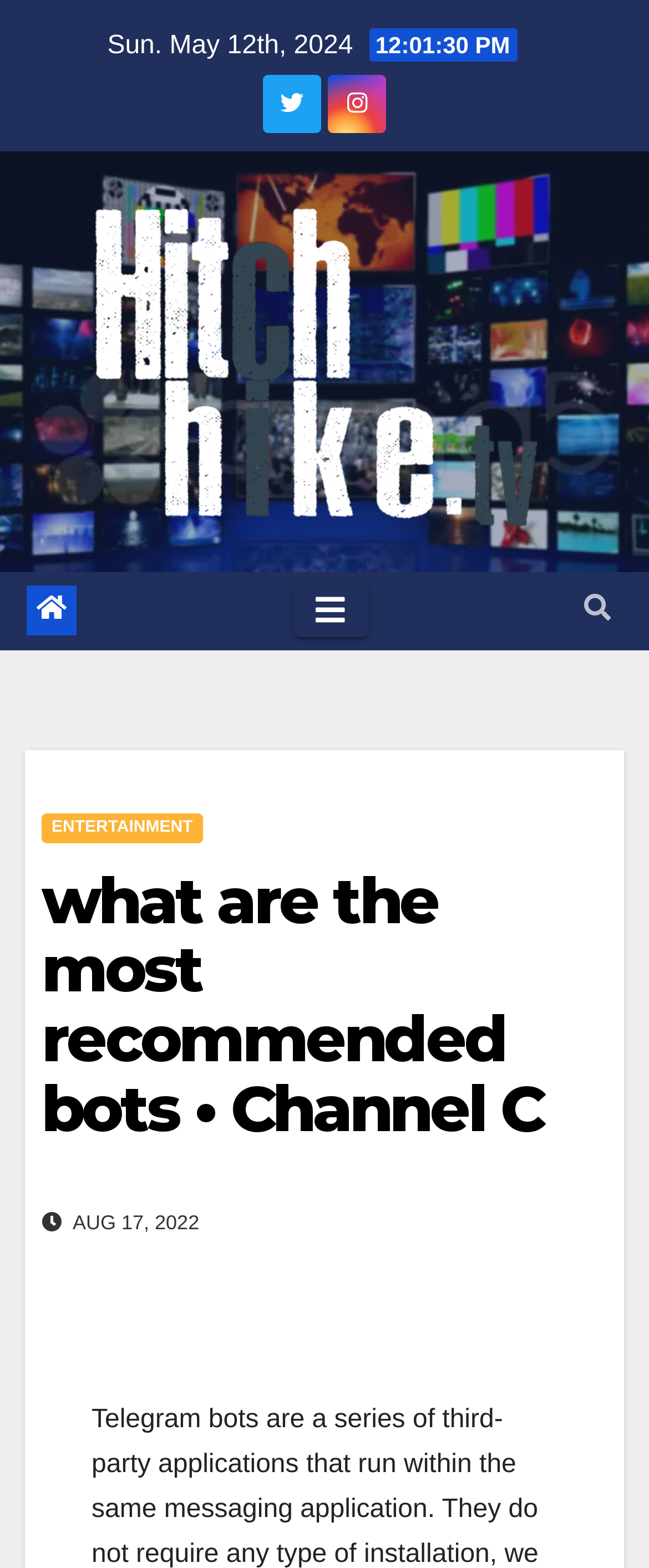What is the category of the article?
We need a detailed and meticulous answer to the question.

I found the category of the article by looking at the link element with the content 'ENTERTAINMENT' which is located in the menu that can be toggled by the button with the icon ''.